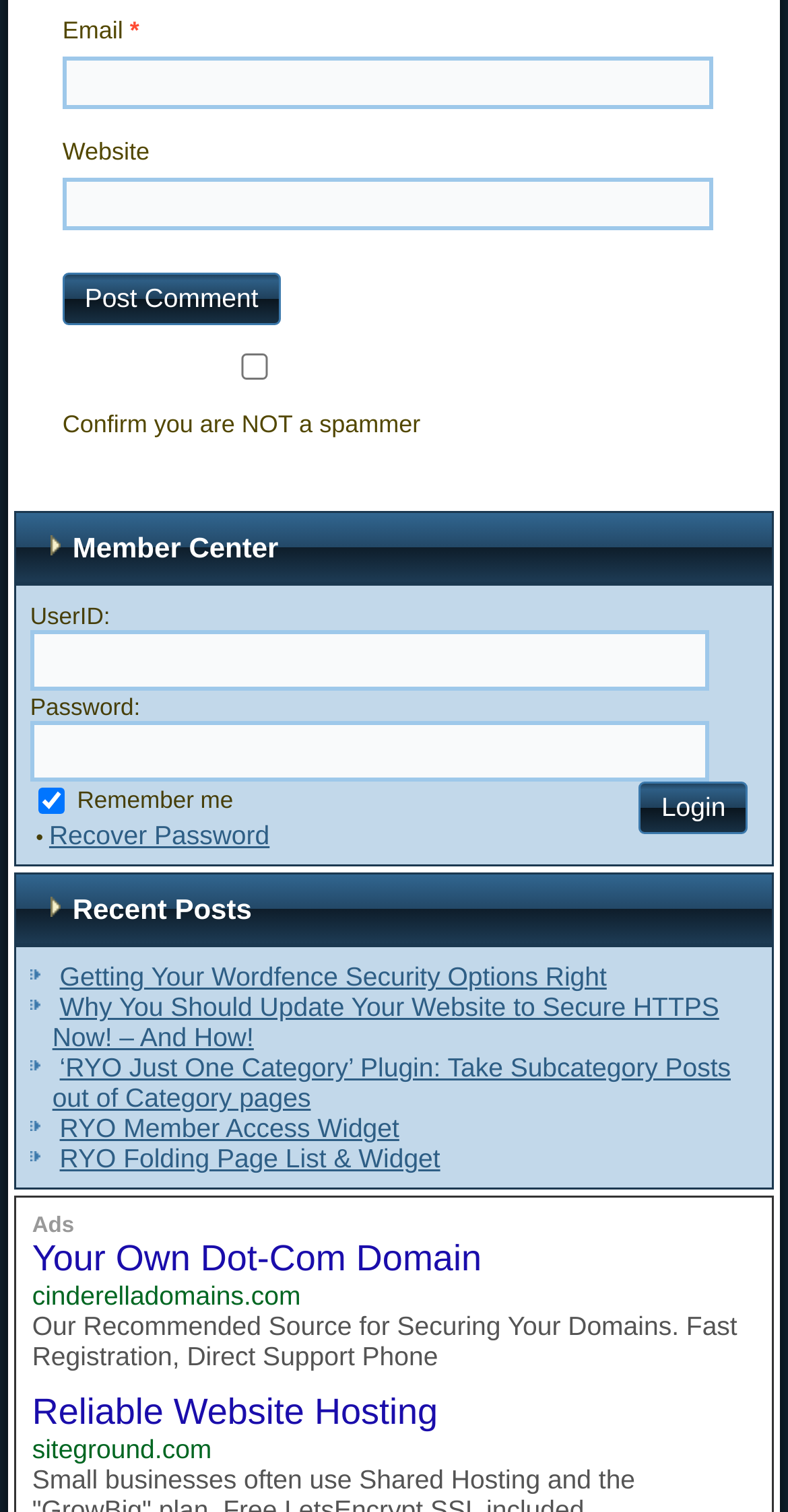Find the bounding box coordinates of the element to click in order to complete the given instruction: "Read about Beorn's titles and aliases."

None